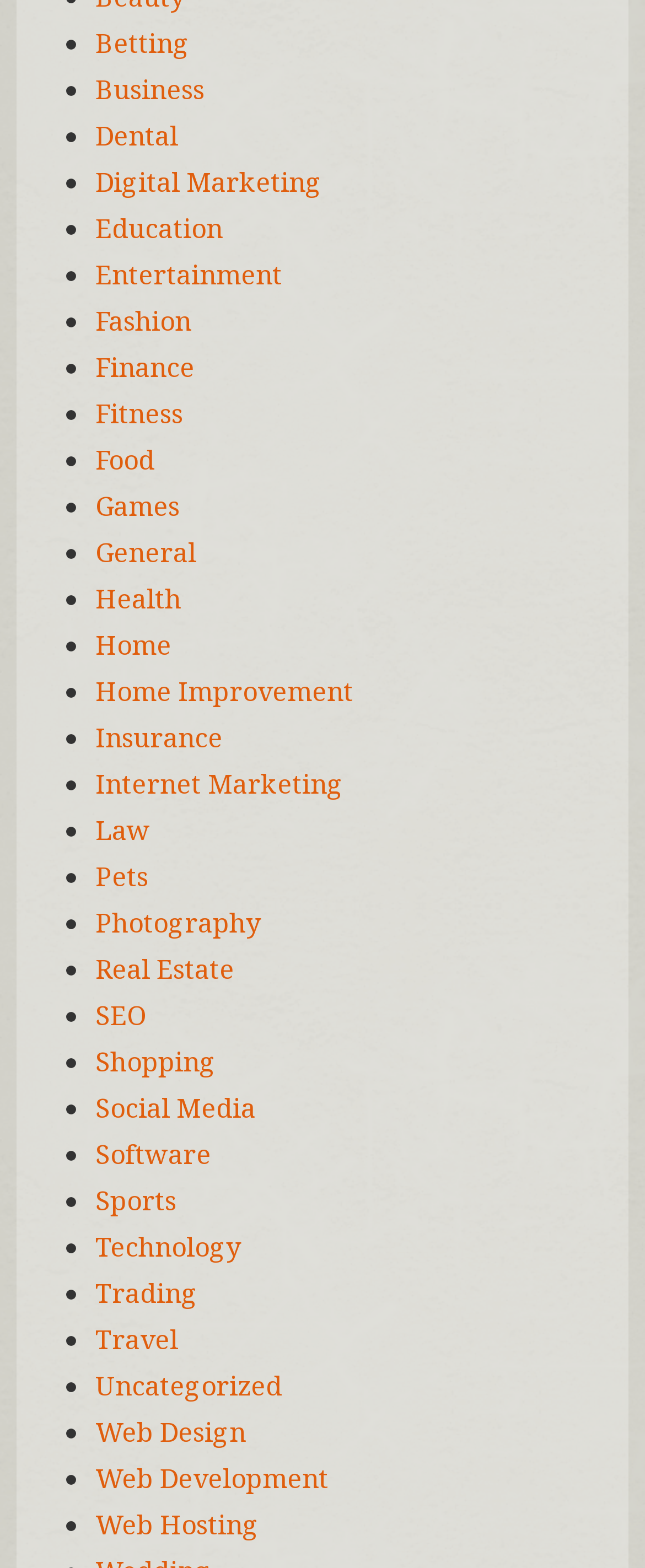How many characters are in the longest category name?
Examine the webpage screenshot and provide an in-depth answer to the question.

I found the longest category name, which is 'Home Improvement', and counted the number of characters, which is 24.